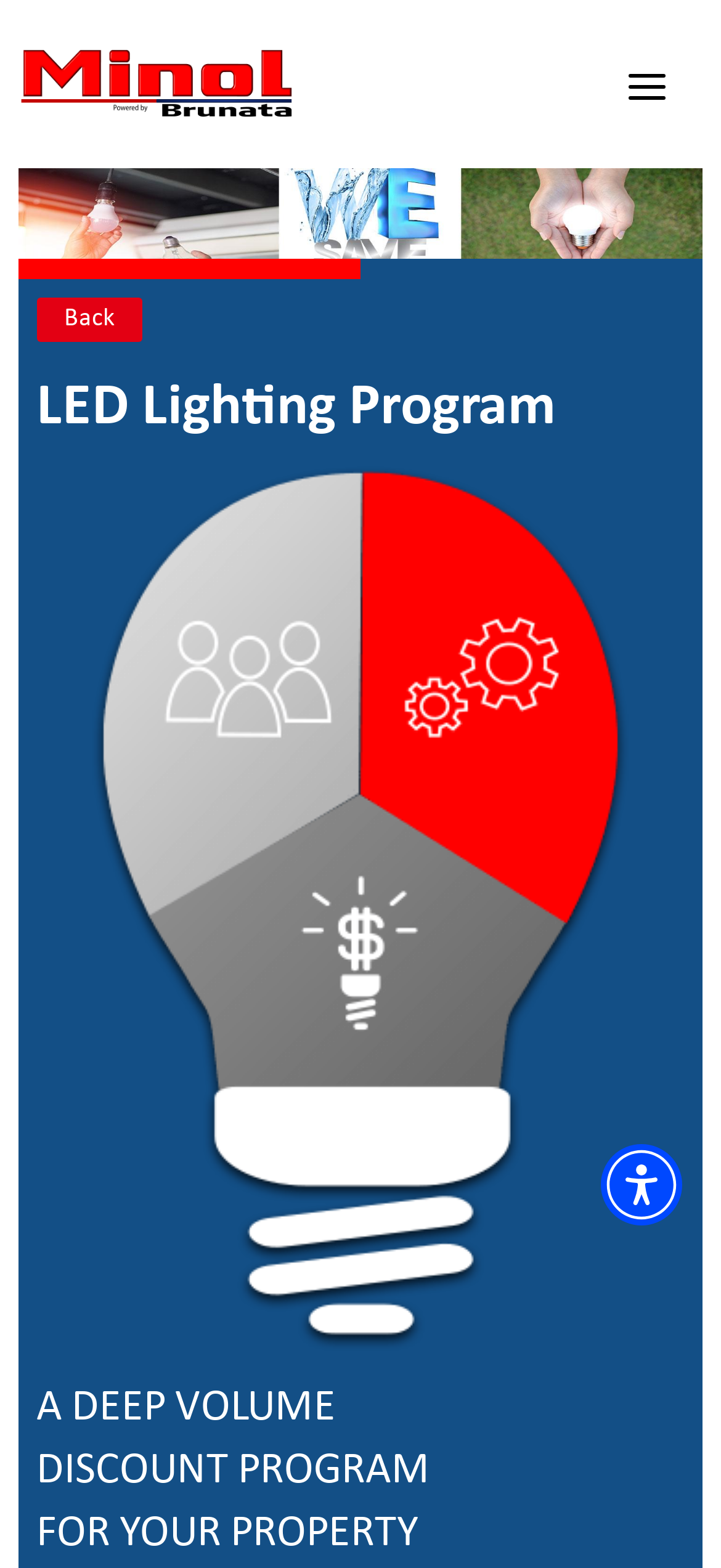Respond with a single word or phrase to the following question: What is the purpose of the search box?

To search the website